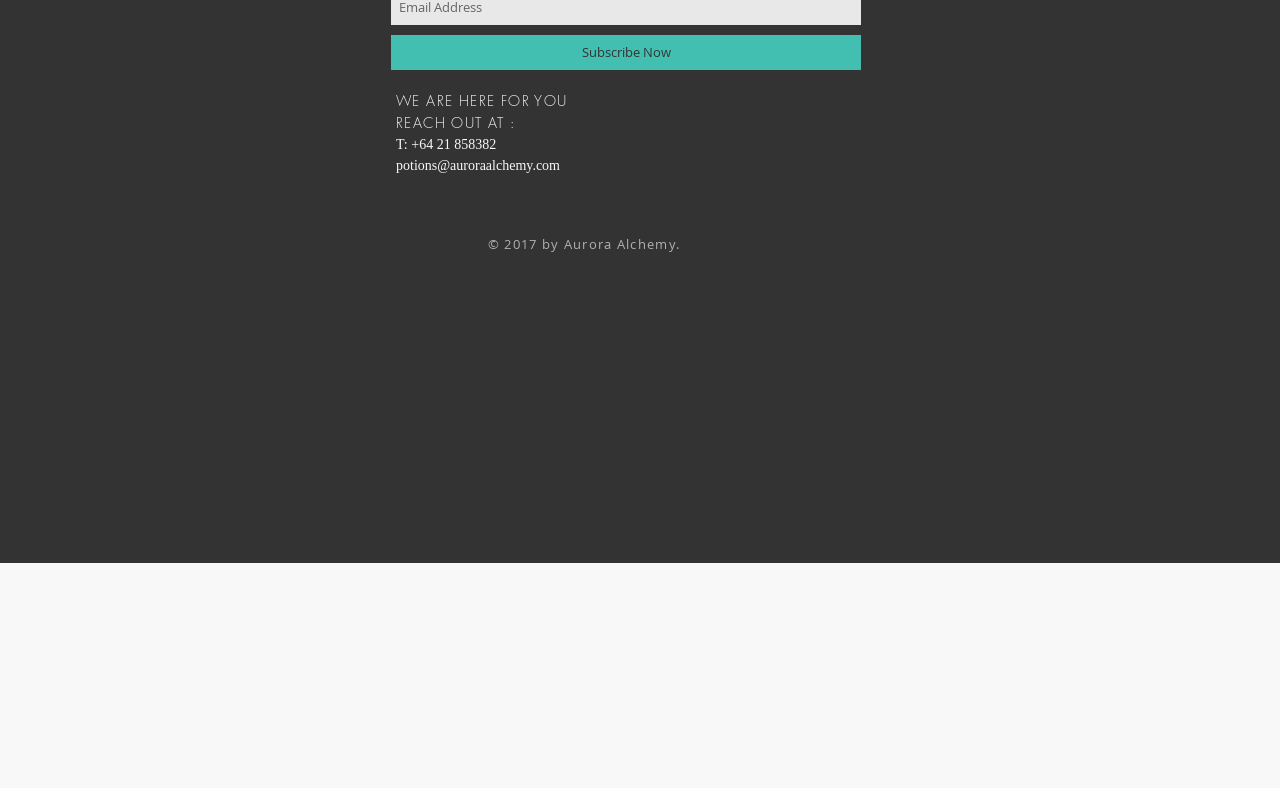What is the company's phone number?
Please look at the screenshot and answer using one word or phrase.

+64 21 858382